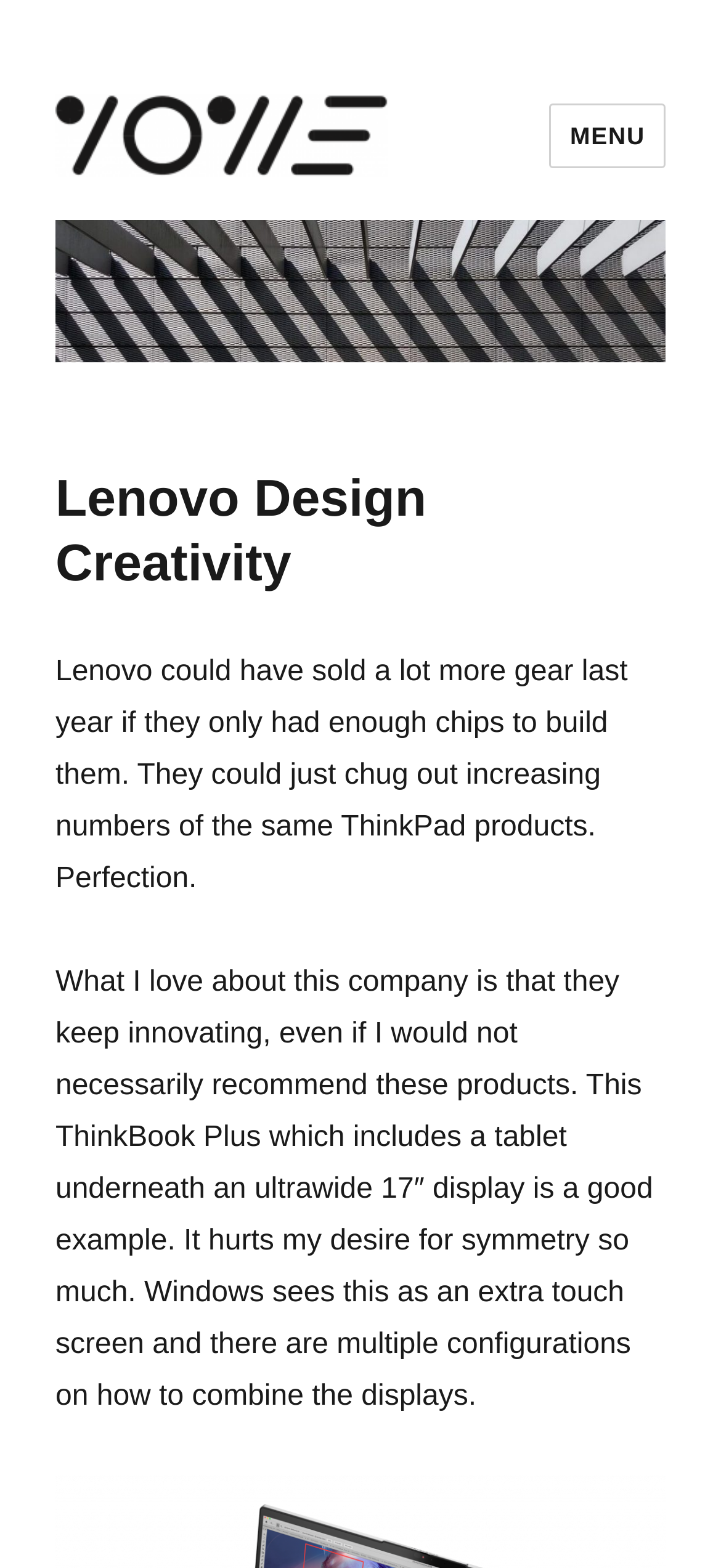Articulate a detailed summary of the webpage's content and design.

The webpage is about Lenovo's design creativity, with a focus on their ThinkPad products. At the top left of the page, there is a logo and a link to "vowe dot net" accompanied by an image. Below this, there is a header section with a heading that reads "Lenovo Design Creativity". 

To the top right, there is a button labeled "MENU" that controls the site navigation and social navigation. Below the header section, there is a paragraph of text that discusses how Lenovo could have sold more products if they had enough chips, and how they could have continued to produce the same ThinkPad products. 

Further down the page, there is another paragraph of text that expresses admiration for Lenovo's innovative spirit, despite not necessarily recommending their products. This paragraph specifically mentions the ThinkBook Plus, which features a tablet underneath an ultrawide 17-inch display. The text also mentions that this design hurts the author's desire for symmetry.